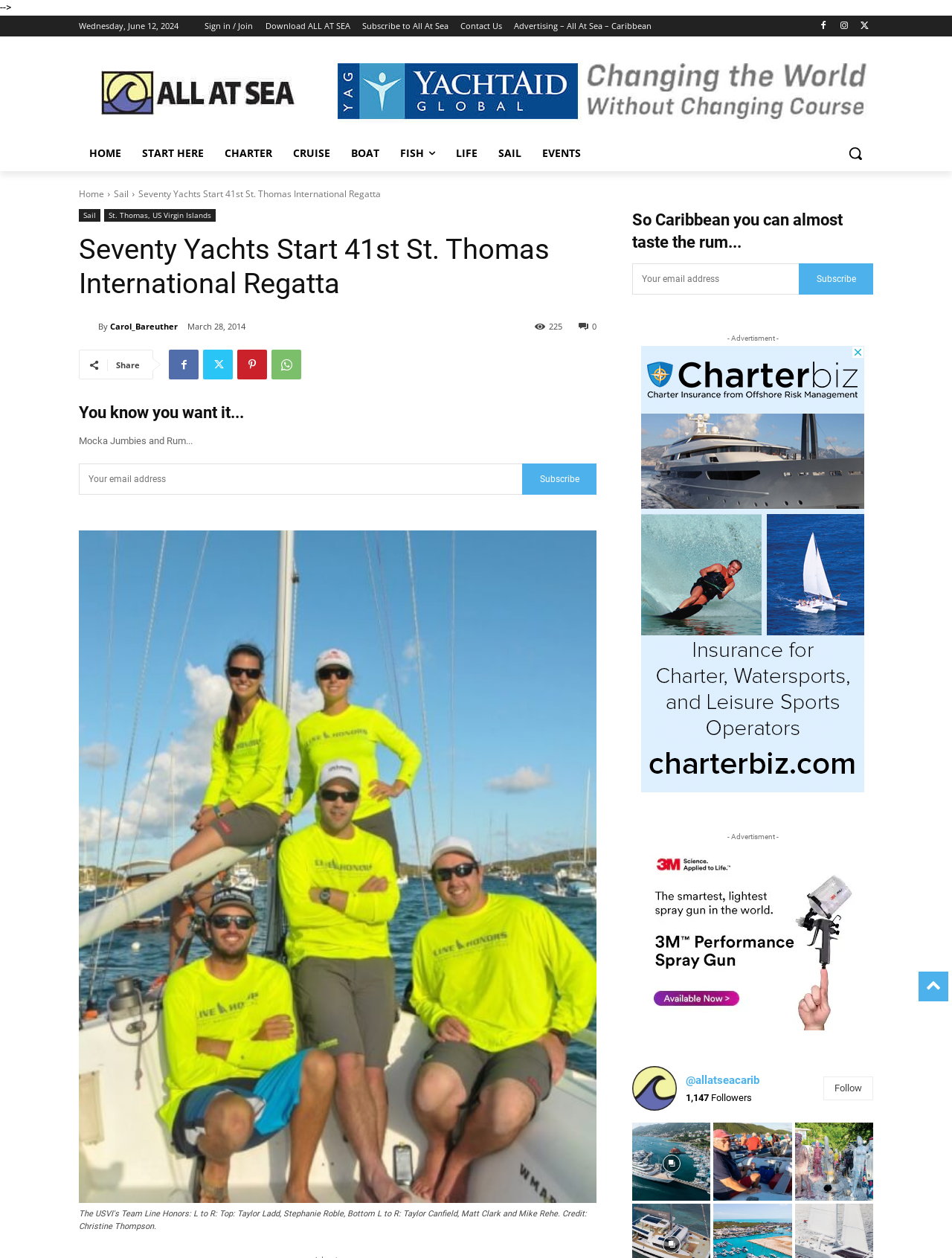How many yachts are participating in the event?
Analyze the screenshot and provide a detailed answer to the question.

The number of yachts participating in the event is mentioned in the heading 'Seventy Yachts Start 41st St. Thomas International Regatta', which provides this specific information.